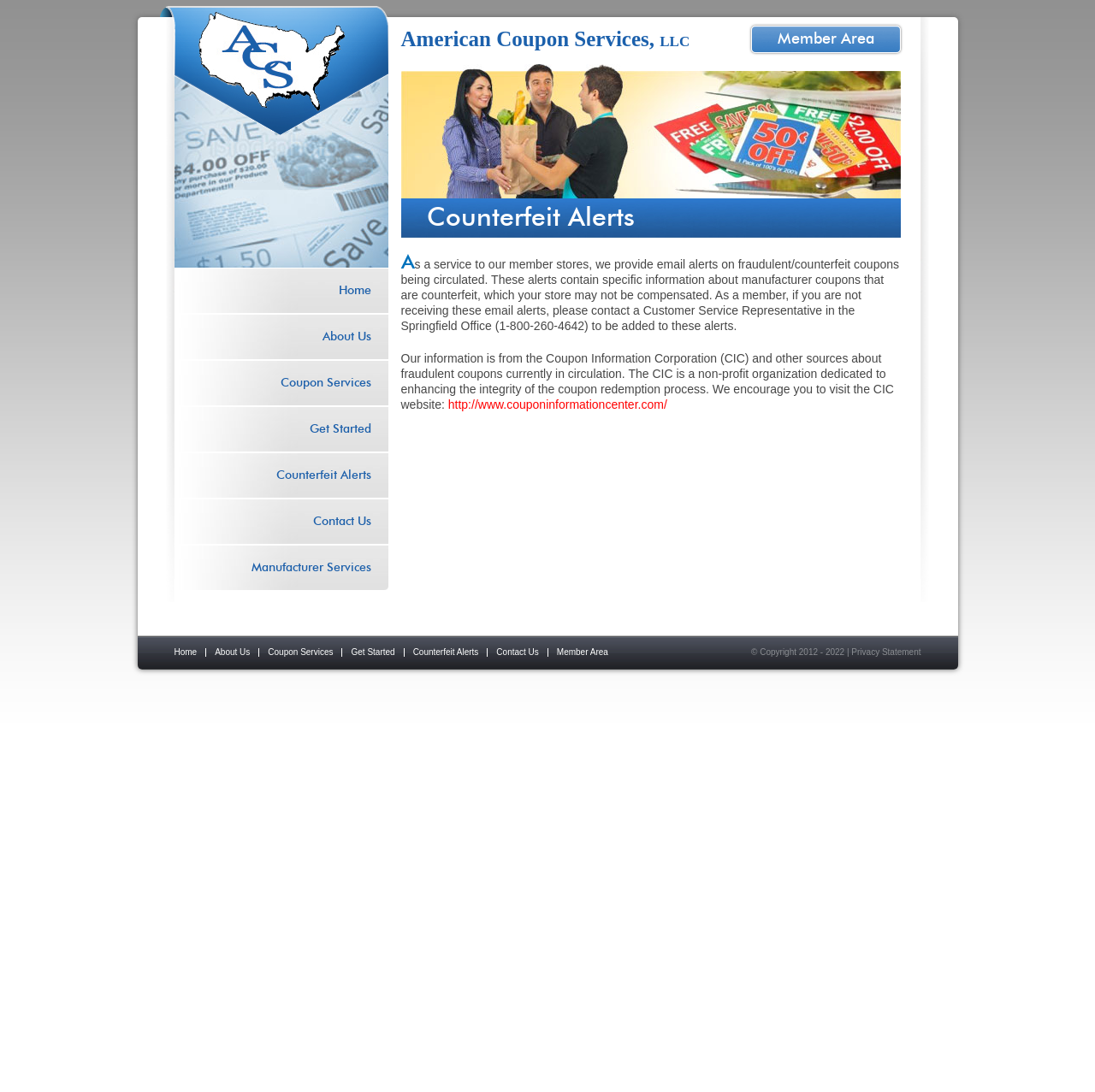Generate a comprehensive description of the webpage.

The webpage is about American Coupon Services, a leader in the coupon industry. At the top left, there is a logo image of American Coupon Services, LLC, accompanied by a link with the same name. Below the logo, there is a navigation menu with links to various pages, including Home, About Us, Coupon Services, Get Started, Counterfeit Alerts, Contact Us, and Manufacturer Services. These links are aligned vertically and take up a significant portion of the top section of the page.

To the right of the logo, there is a heading that reads "American Coupon Services, LLC", followed by a larger image. Below this image, there is another heading that reads "Counterfeit Alerts", which is related to a service provided by the company. This service involves sending email alerts to member stores about fraudulent or counterfeit coupons being circulated. The alerts contain specific information about the counterfeit coupons, and members can contact a Customer Service Representative to be added to the alert list.

Below the description of the Counterfeit Alerts service, there is a paragraph of text that explains the source of the information, which is the Coupon Information Corporation (CIC) and other sources. The CIC is a non-profit organization dedicated to enhancing the integrity of the coupon redemption process. There is also a link to the CIC website.

At the bottom of the page, there is a secondary navigation menu with links to the same pages as the top navigation menu. Additionally, there is a copyright notice that reads "© Copyright 2012 - 2022" followed by a link to the Privacy Statement.